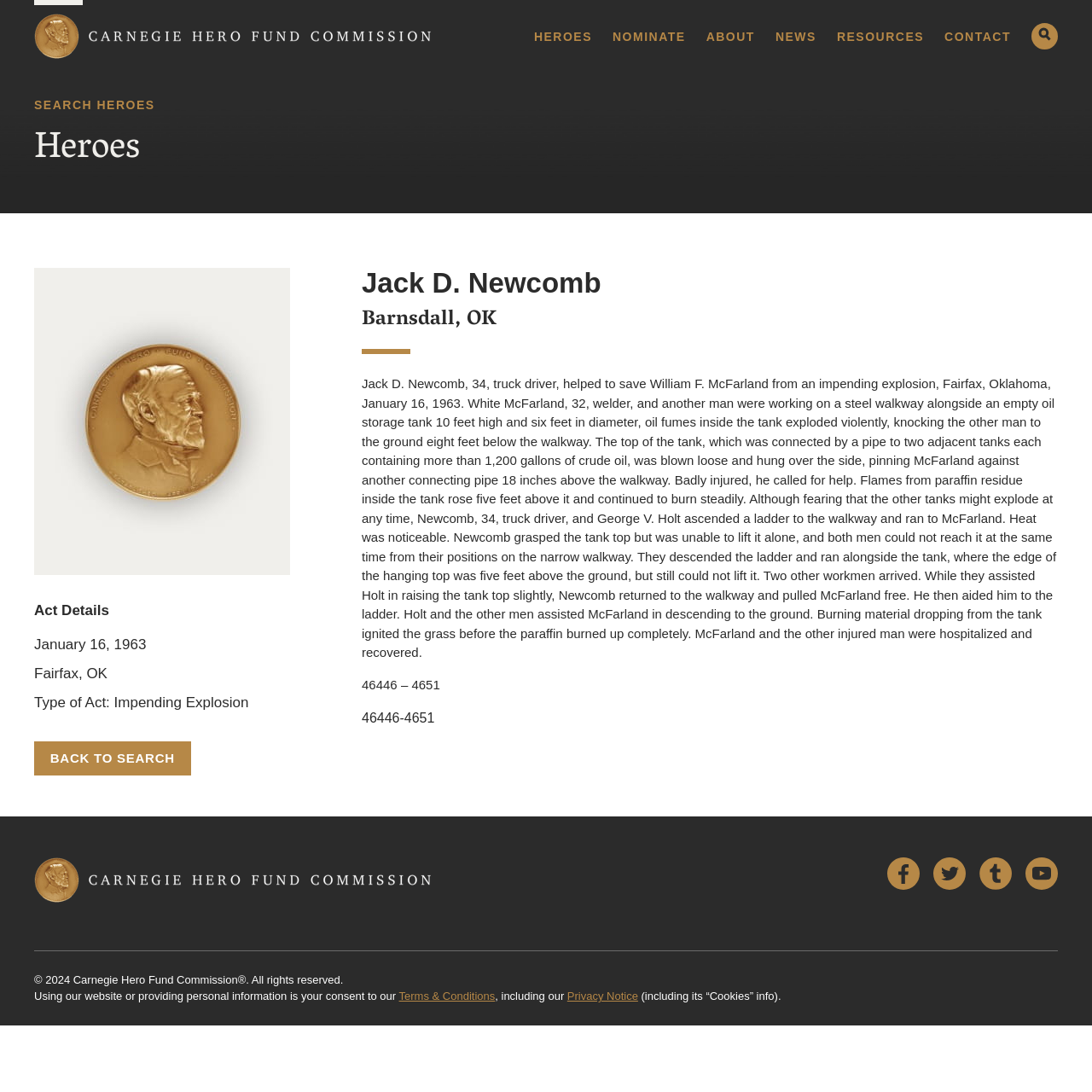What is the organization behind this webpage?
Answer the question in a detailed and comprehensive manner.

The organization behind this webpage is mentioned in the link 'Carnegie Hero Fund Commission' at the top of the webpage, and also in the static text '© 2024 Carnegie Hero Fund Commission®. All rights reserved.' at the bottom of the webpage.